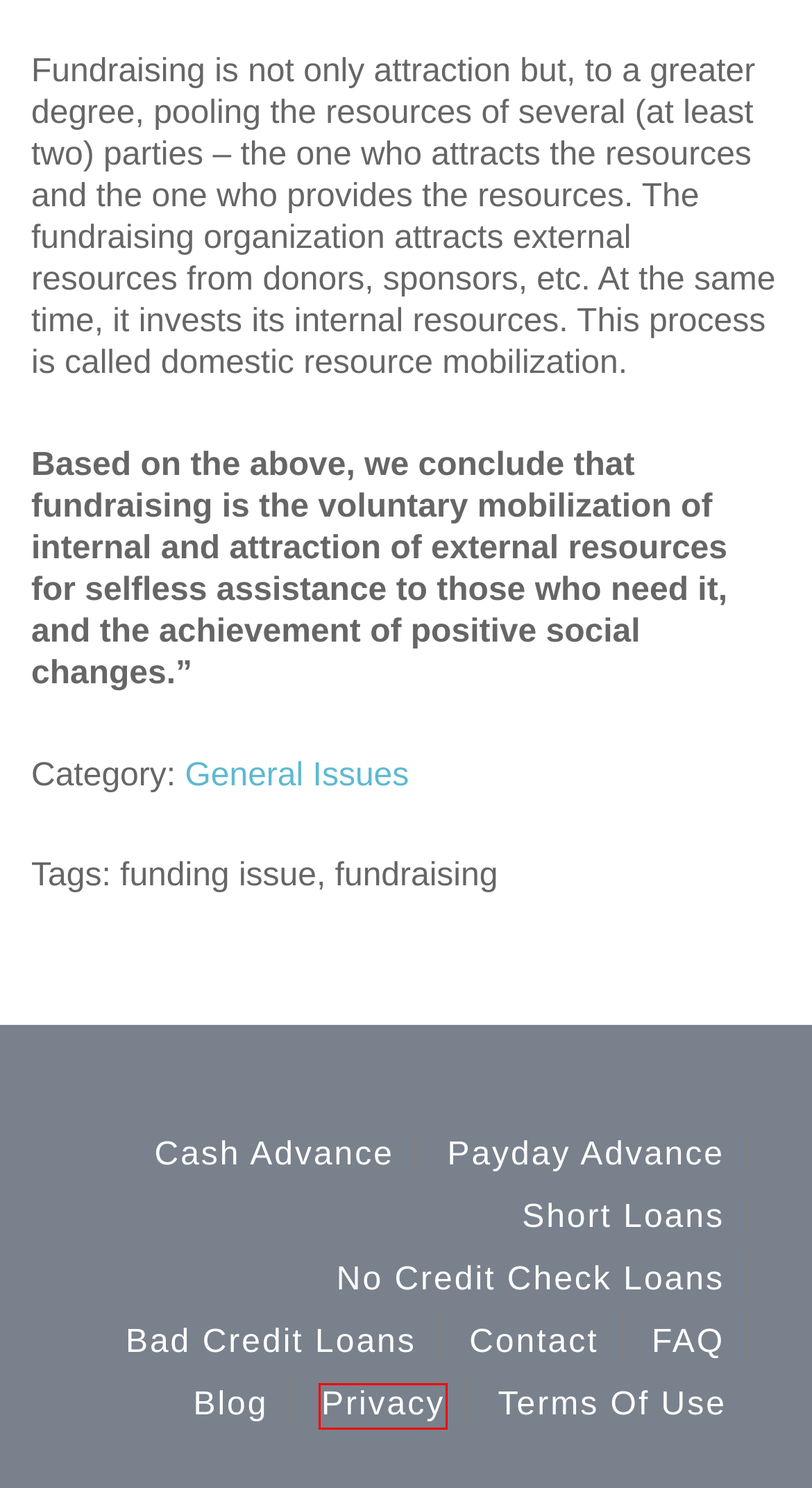You have a screenshot of a webpage with a red bounding box around a UI element. Determine which webpage description best matches the new webpage that results from clicking the element in the bounding box. Here are the candidates:
A. Terms of Use | Payday Loans Connecticut - A Better Way To Cope With Financial Problems
B. General Issues | Payday Loans Connecticut - A Better Way To Cope With Financial Problems
C. Cash Advance | Payday Loans Connecticut - A Better Way To Cope With Financial Problems
D. Short-Term Loans | Payday Loans Connecticut - A Better Way To Cope With Financial Problems
E. Bad Credit Loans | Payday Loans Connecticut - A Better Way To Cope With Financial Problems
F. FAQ | Payday Loans Connecticut - A Better Way To Cope With Financial Problems
G. Privacy Policy | Payday Loans Connecticut - A Better Way To Cope With Financial Problems
H. No Credit Check Loans | Payday Loans Connecticut - A Better Way To Cope With Financial Problems

G